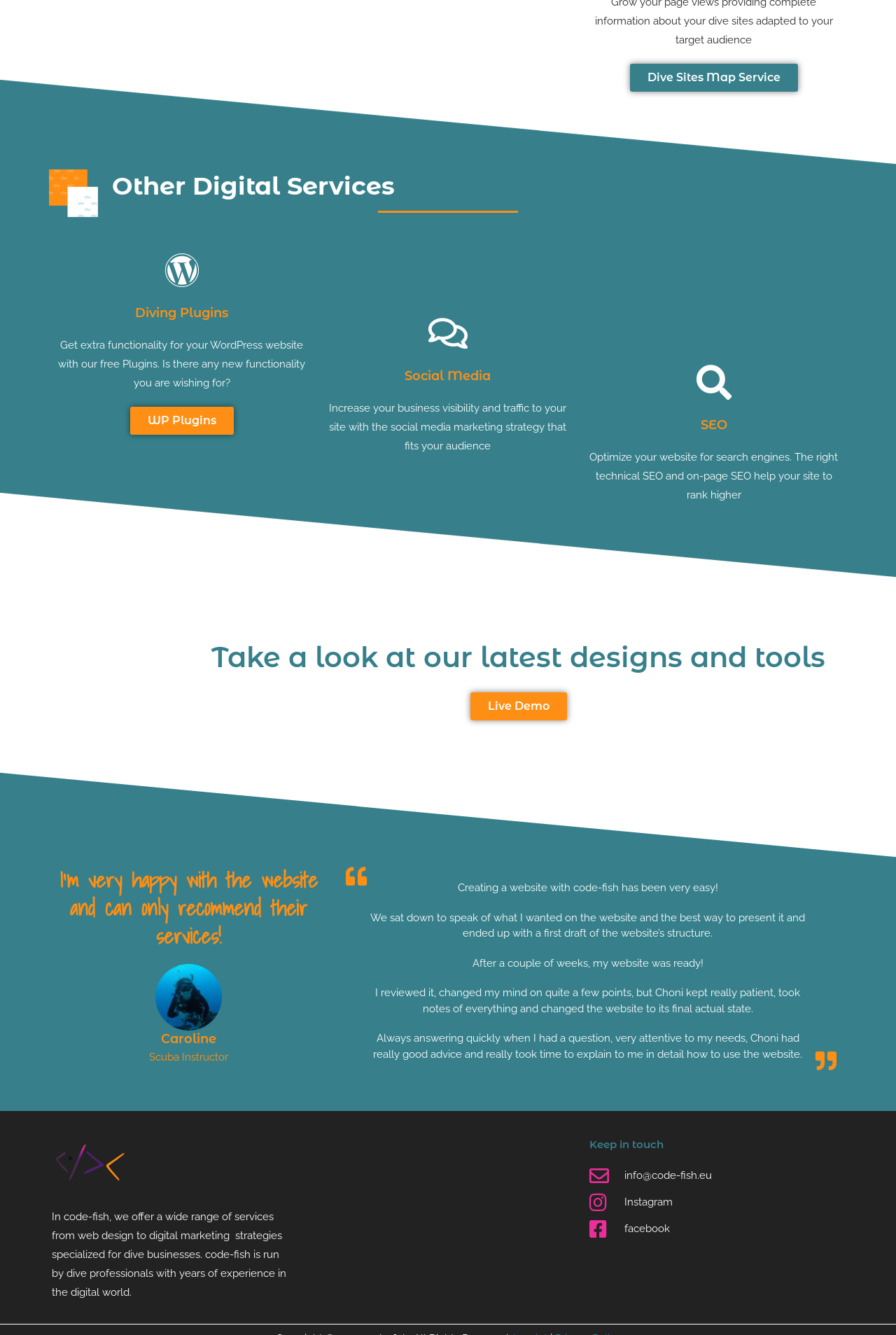What is the contact email address of the company?
Answer the question with a thorough and detailed explanation.

I found the answer by looking at the link 'info@code-fish.eu' which is located near the 'Keep in touch' text, indicating that this is the contact email address of the company.